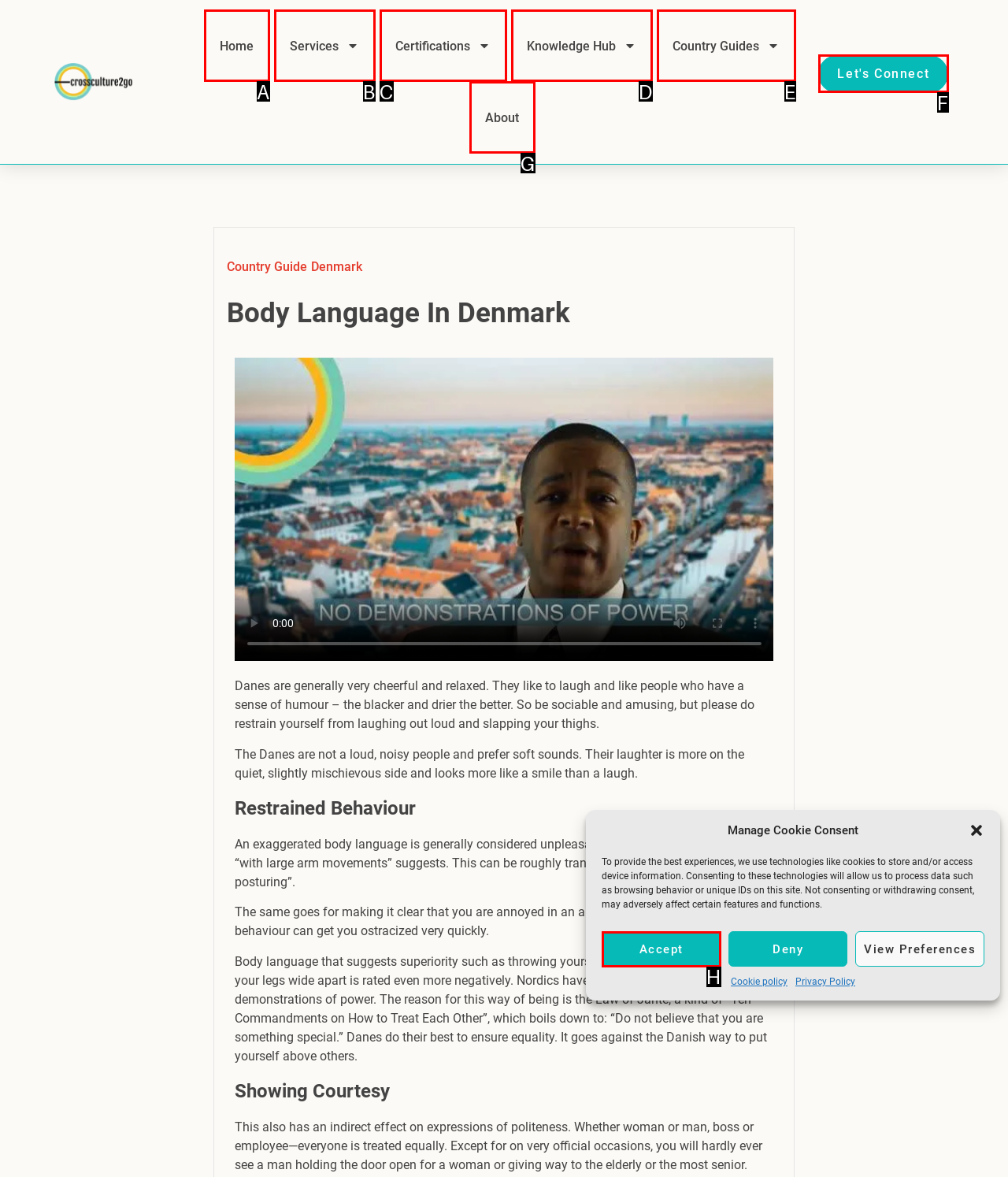Match the HTML element to the description: GINA FAIRLEY. Respond with the letter of the correct option directly.

None